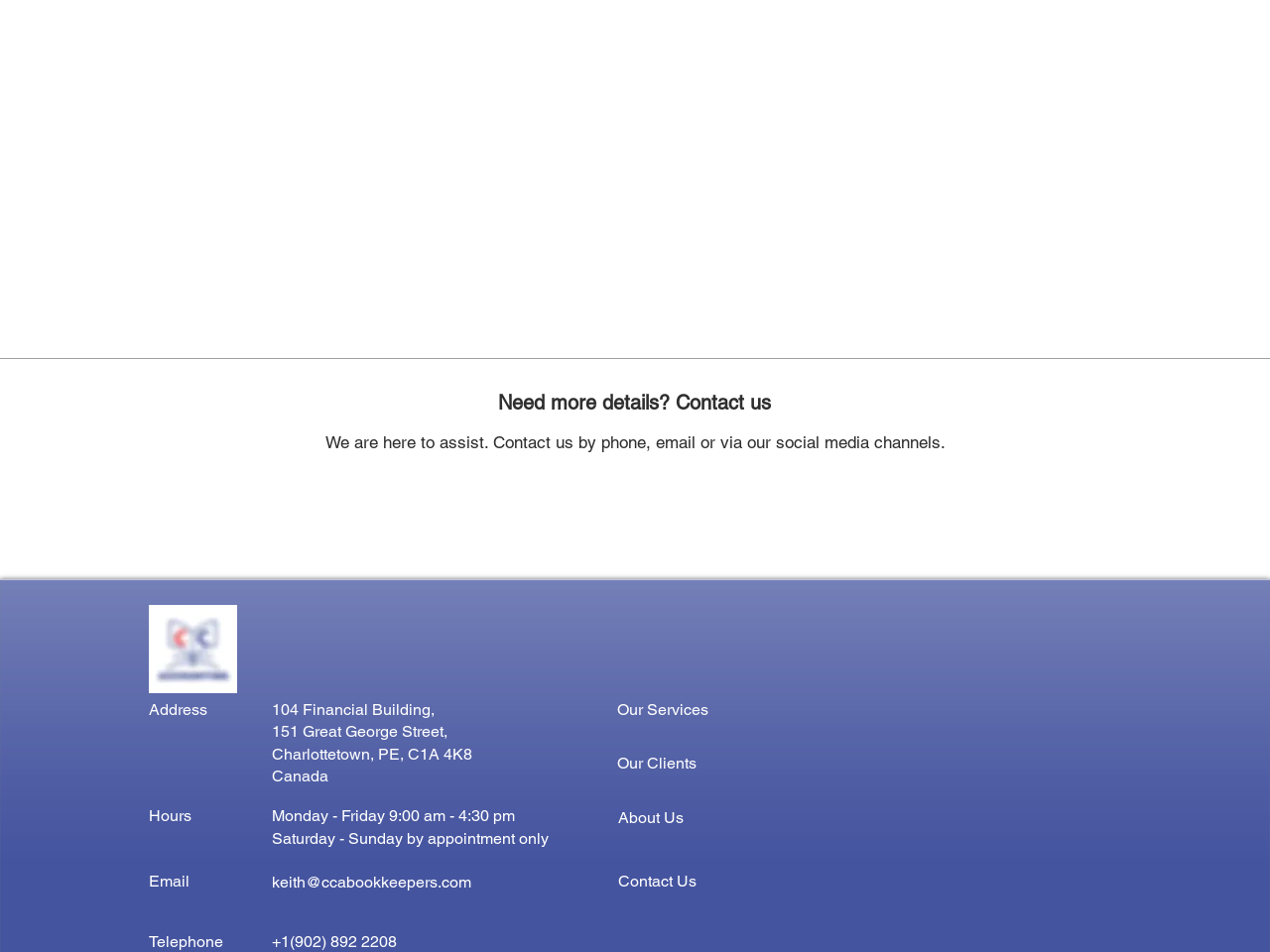What services does the company provide?
Please respond to the question with a detailed and informative answer.

Although there is a heading element with the text 'Our Services', it does not provide explicit information about the services offered. However, it is likely that the company provides bookkeeping services based on the context.